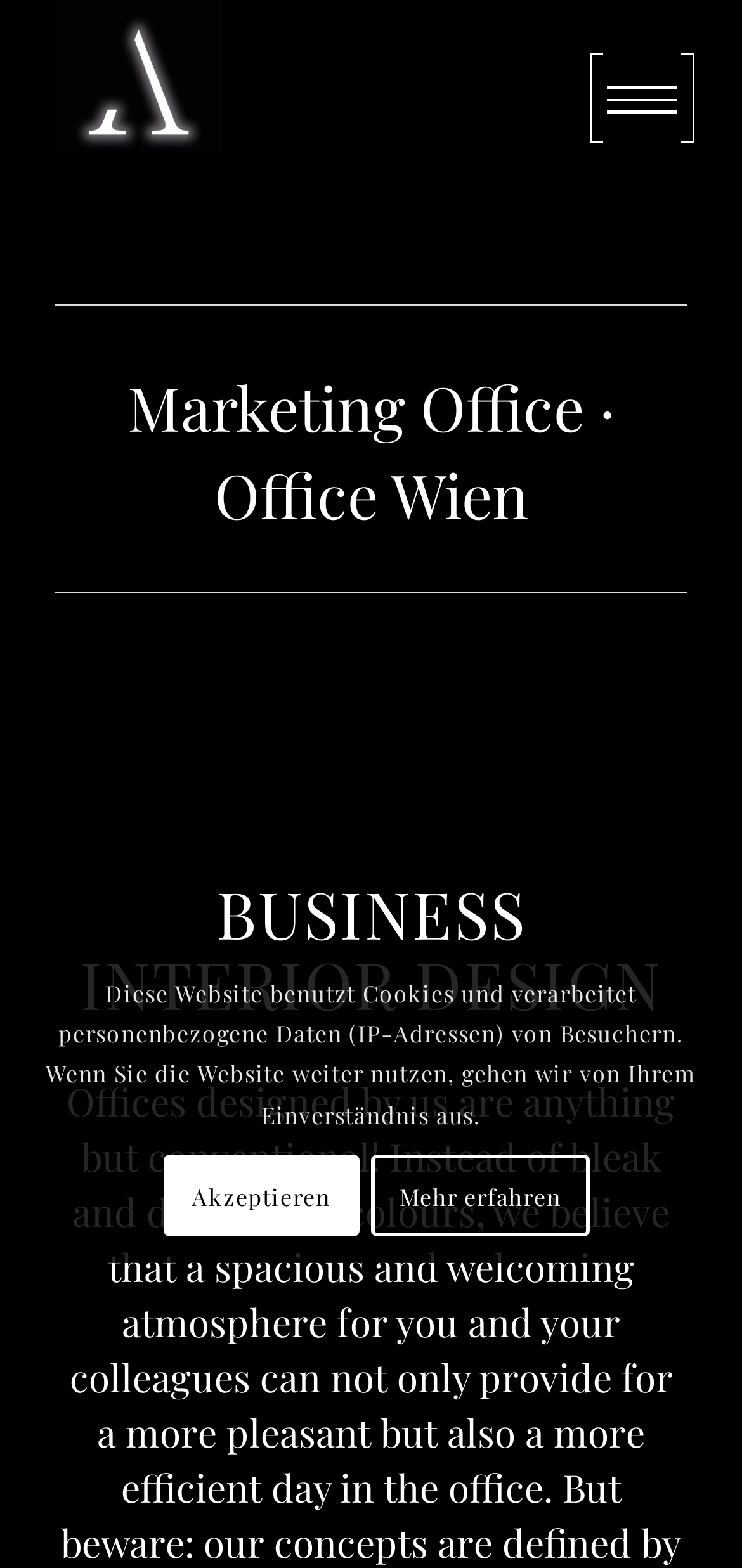Extract the bounding box coordinates of the UI element described by: "Akzeptieren". The coordinates should include four float numbers ranging from 0 to 1, e.g., [left, top, right, bottom].

[0.22, 0.737, 0.484, 0.788]